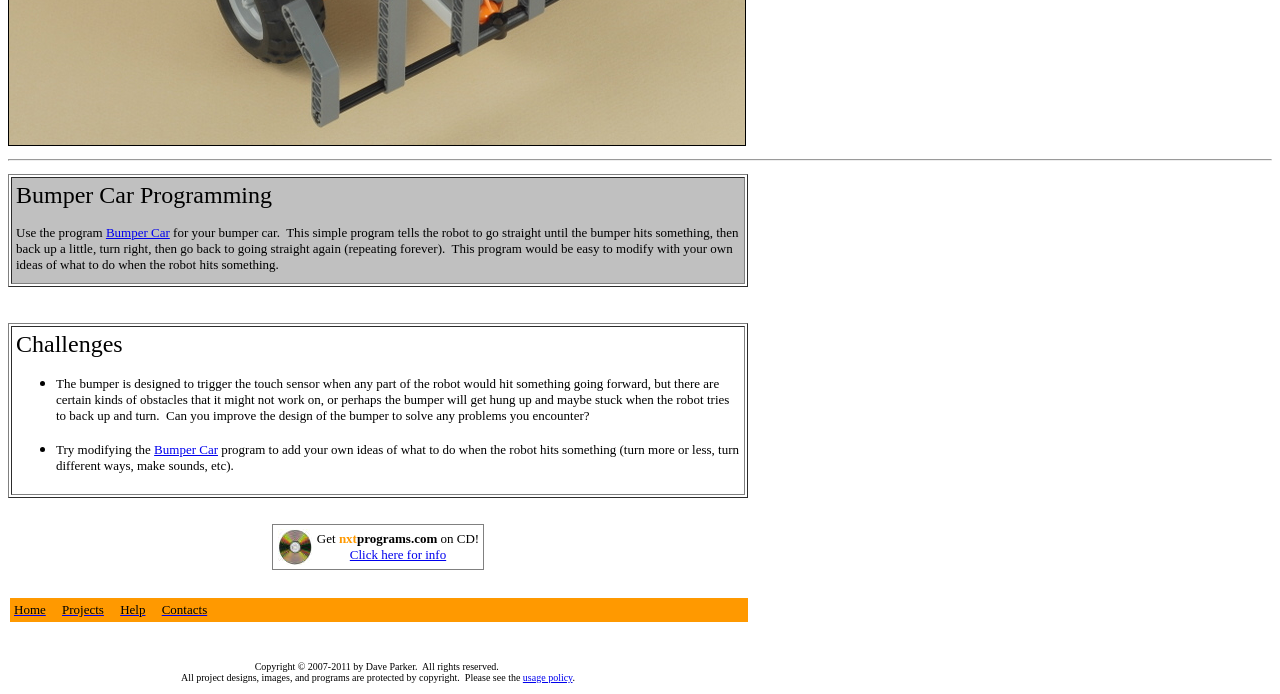Please provide a one-word or short phrase answer to the question:
What can be modified to improve the bumper design?

The bumper design